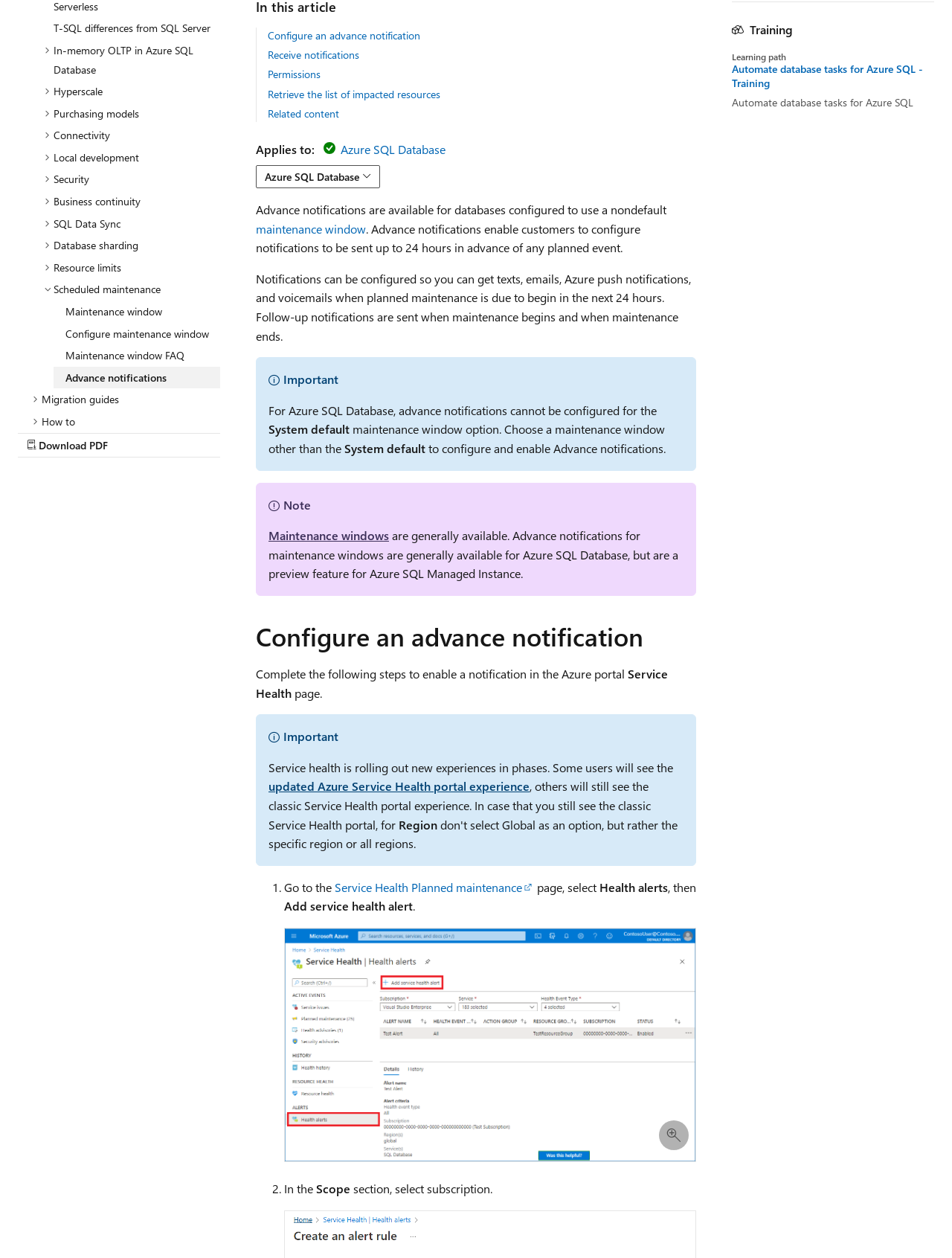Provide the bounding box coordinates for the UI element that is described by this text: "T-SQL differences from SQL Server". The coordinates should be in the form of four float numbers between 0 and 1: [left, top, right, bottom].

[0.044, 0.014, 0.231, 0.031]